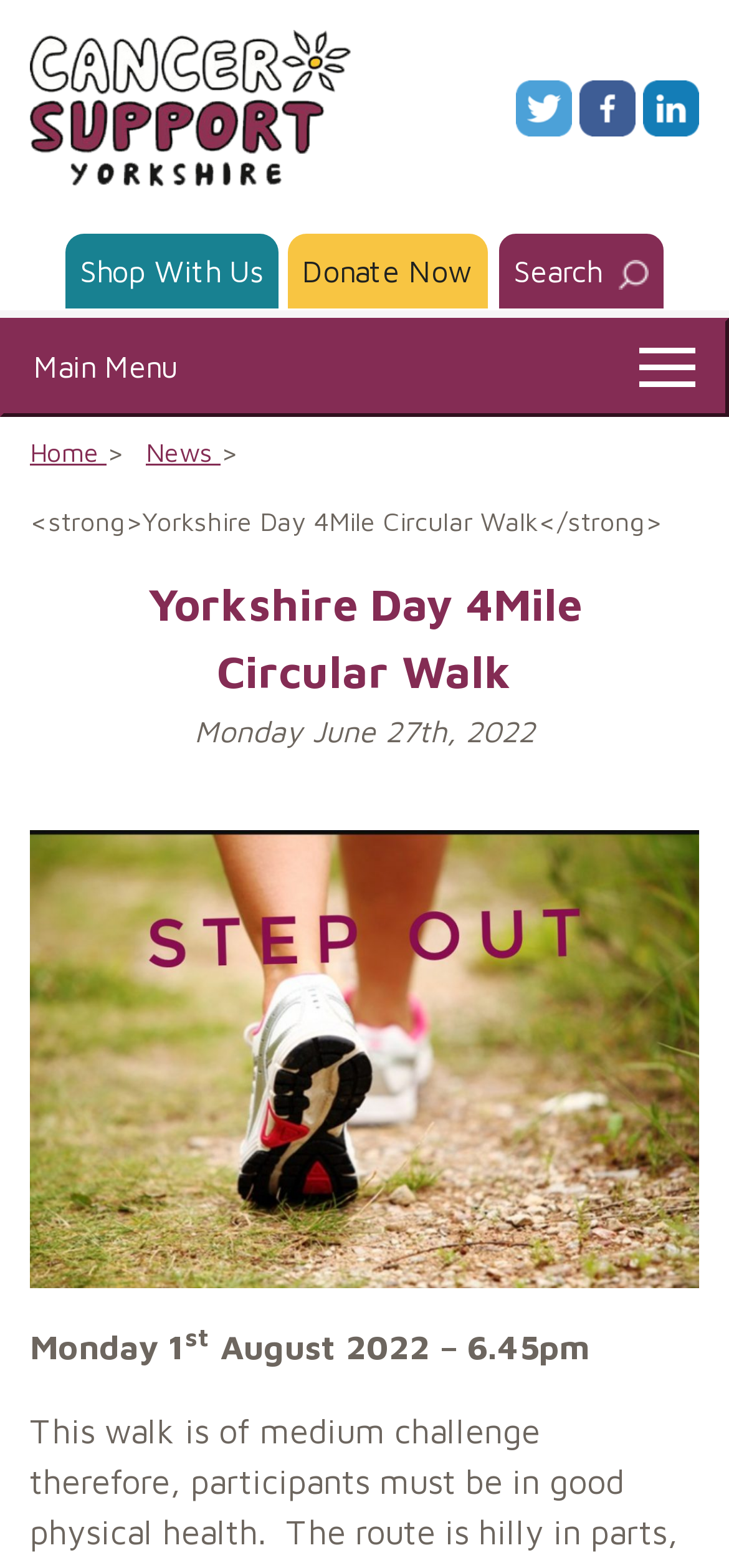Determine the bounding box coordinates of the UI element that matches the following description: "aria-label="Cancer Support Yorkshire home page"". The coordinates should be four float numbers between 0 and 1 in the format [left, top, right, bottom].

[0.041, 0.056, 0.483, 0.077]